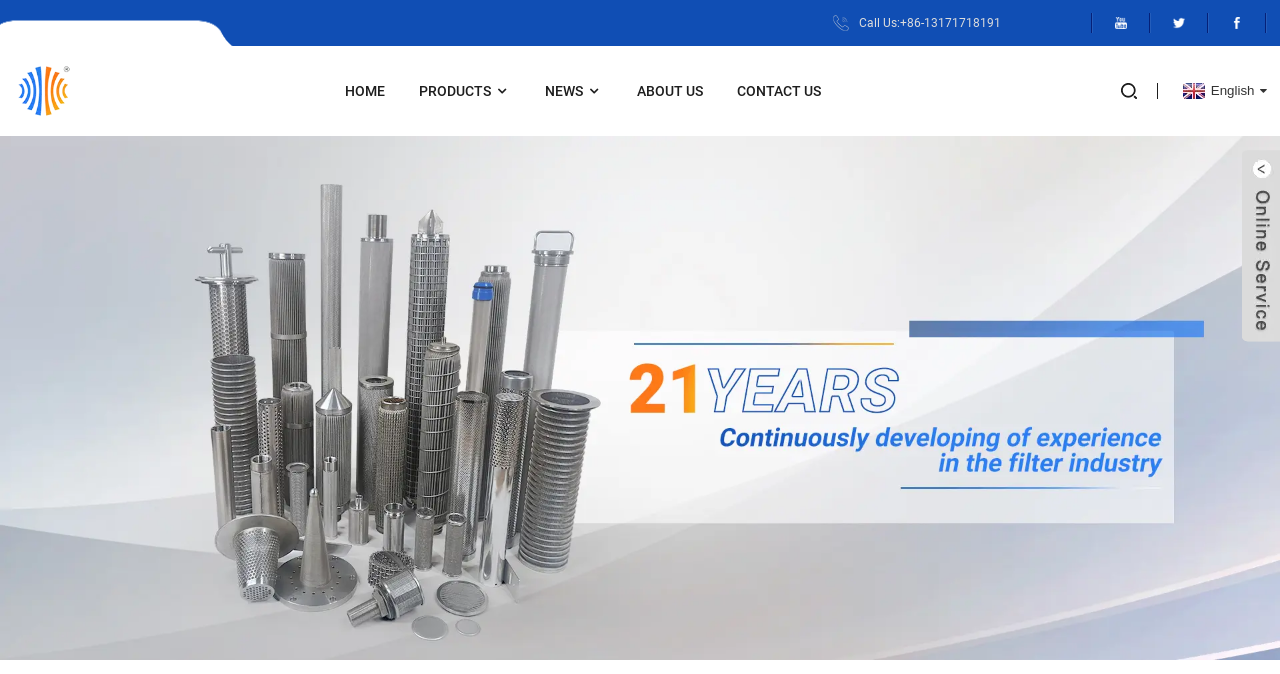Using the provided description: "About Us", find the bounding box coordinates of the corresponding UI element. The output should be four float numbers between 0 and 1, in the format [left, top, right, bottom].

[0.498, 0.105, 0.549, 0.165]